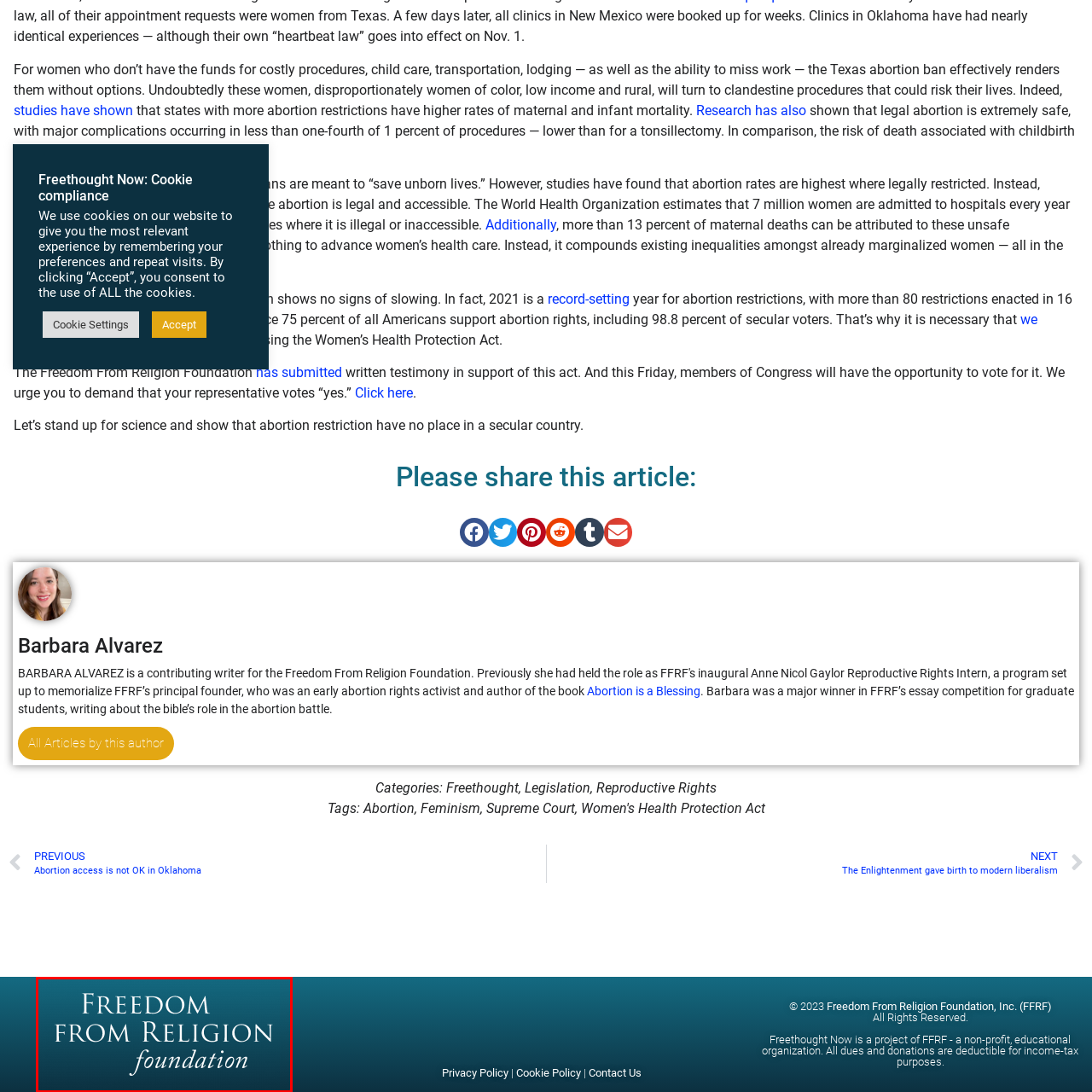What is the font size of 'Freedom' and 'from Religion'?
Observe the image inside the red bounding box and give a concise answer using a single word or phrase.

Larger, bolder